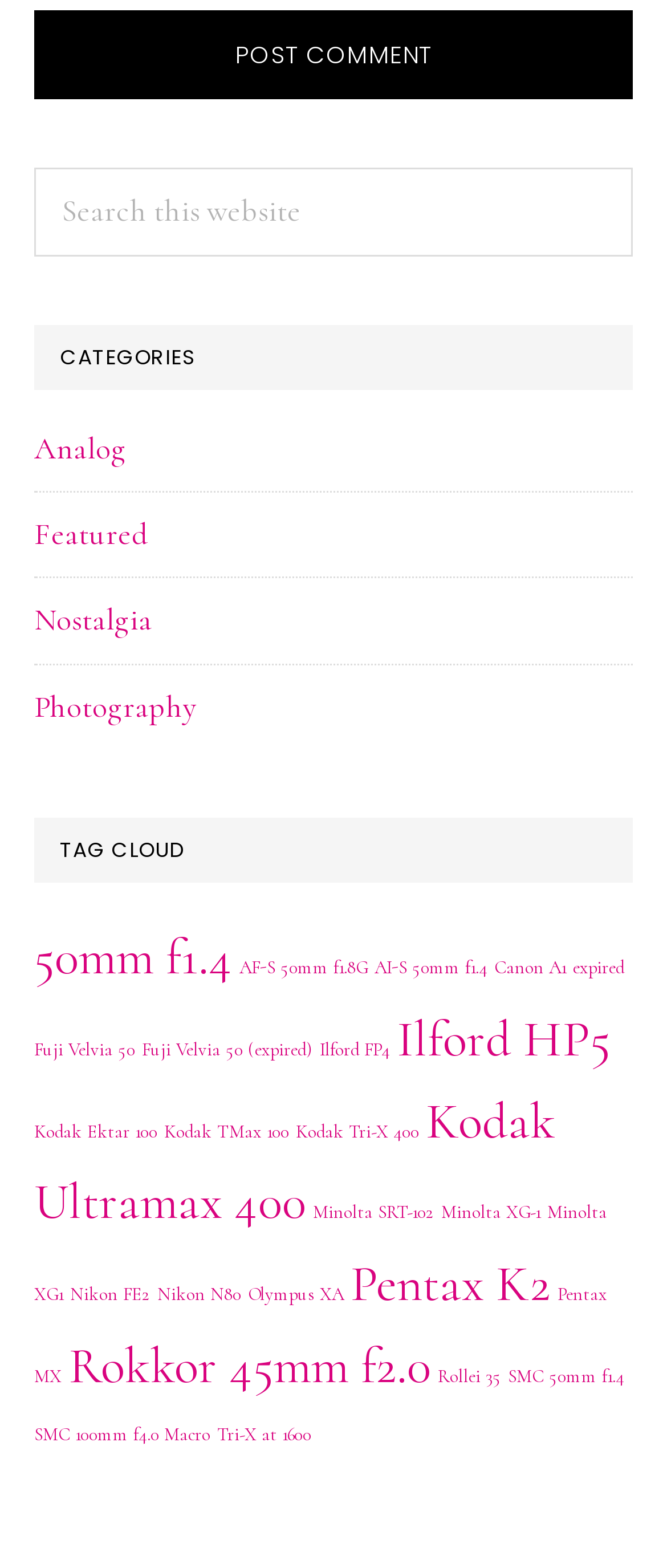Identify the bounding box of the UI element that matches this description: "Nostalgia".

[0.051, 0.383, 0.228, 0.407]